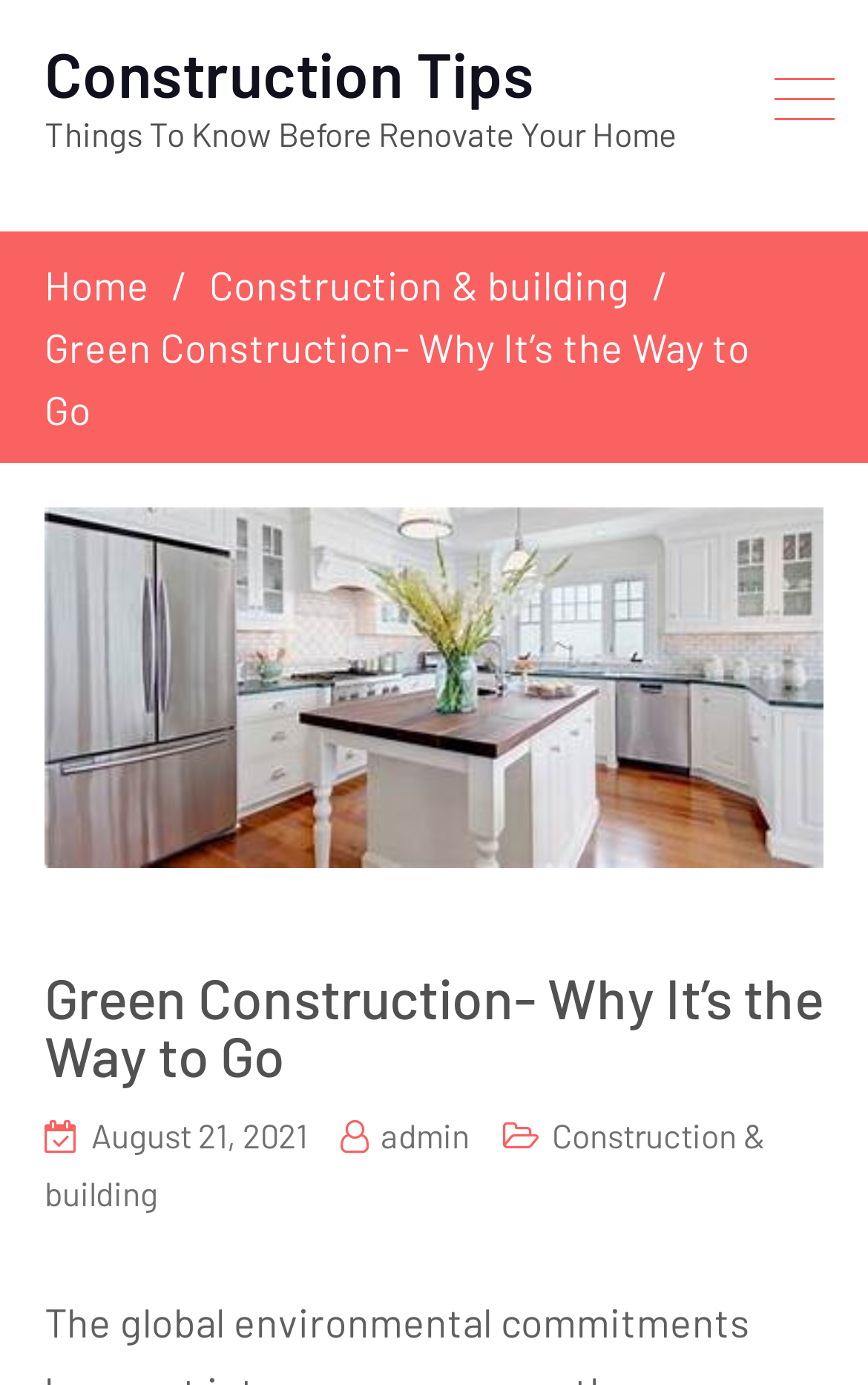Extract the bounding box coordinates of the UI element described: "August 21, 2021August 21, 2021". Provide the coordinates in the format [left, top, right, bottom] with values ranging from 0 to 1.

[0.105, 0.805, 0.354, 0.834]